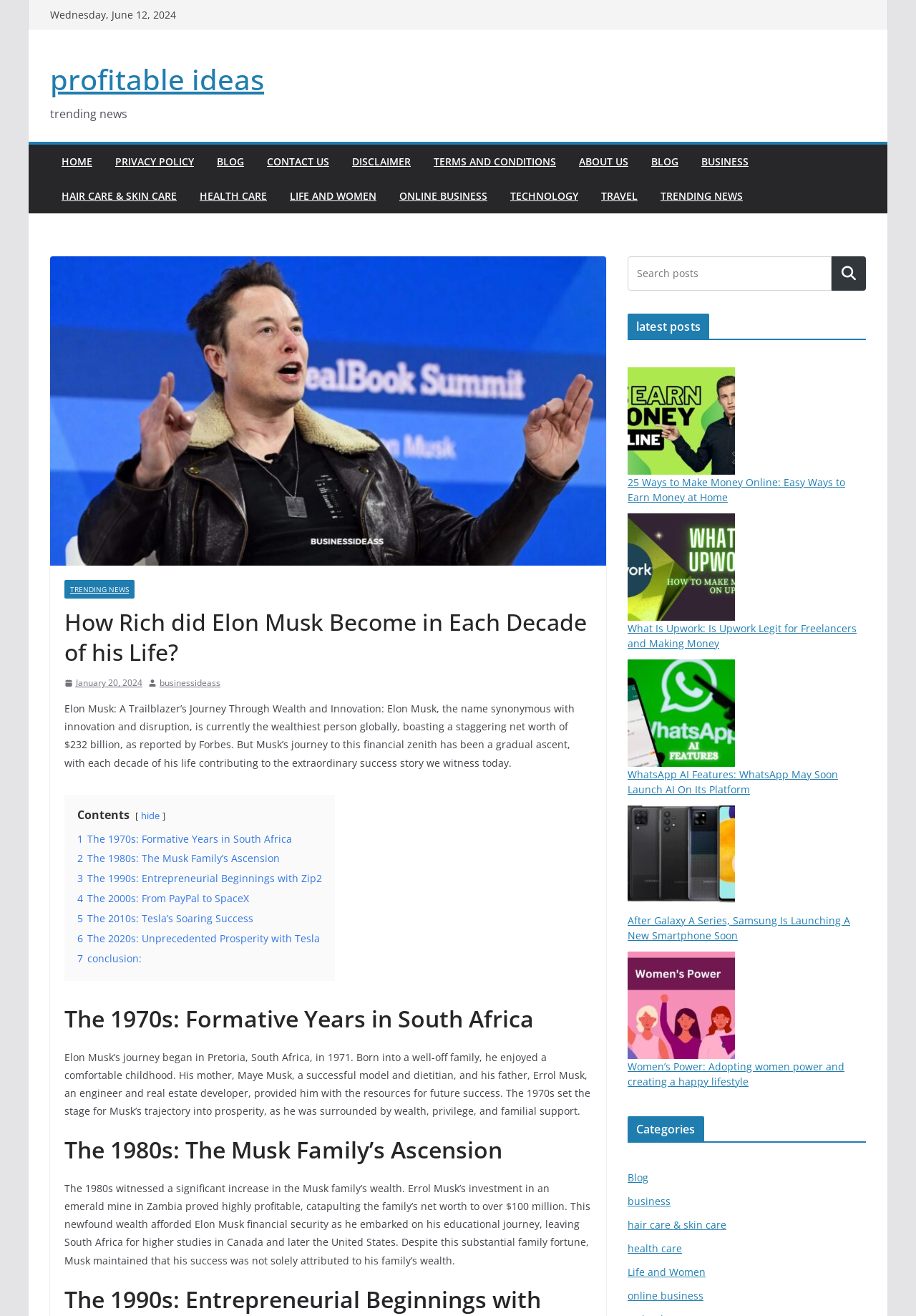What is the date displayed at the top of the webpage?
Give a comprehensive and detailed explanation for the question.

I found the date 'Wednesday, June 12, 2024' at the top of the webpage, which is displayed as a static text element.